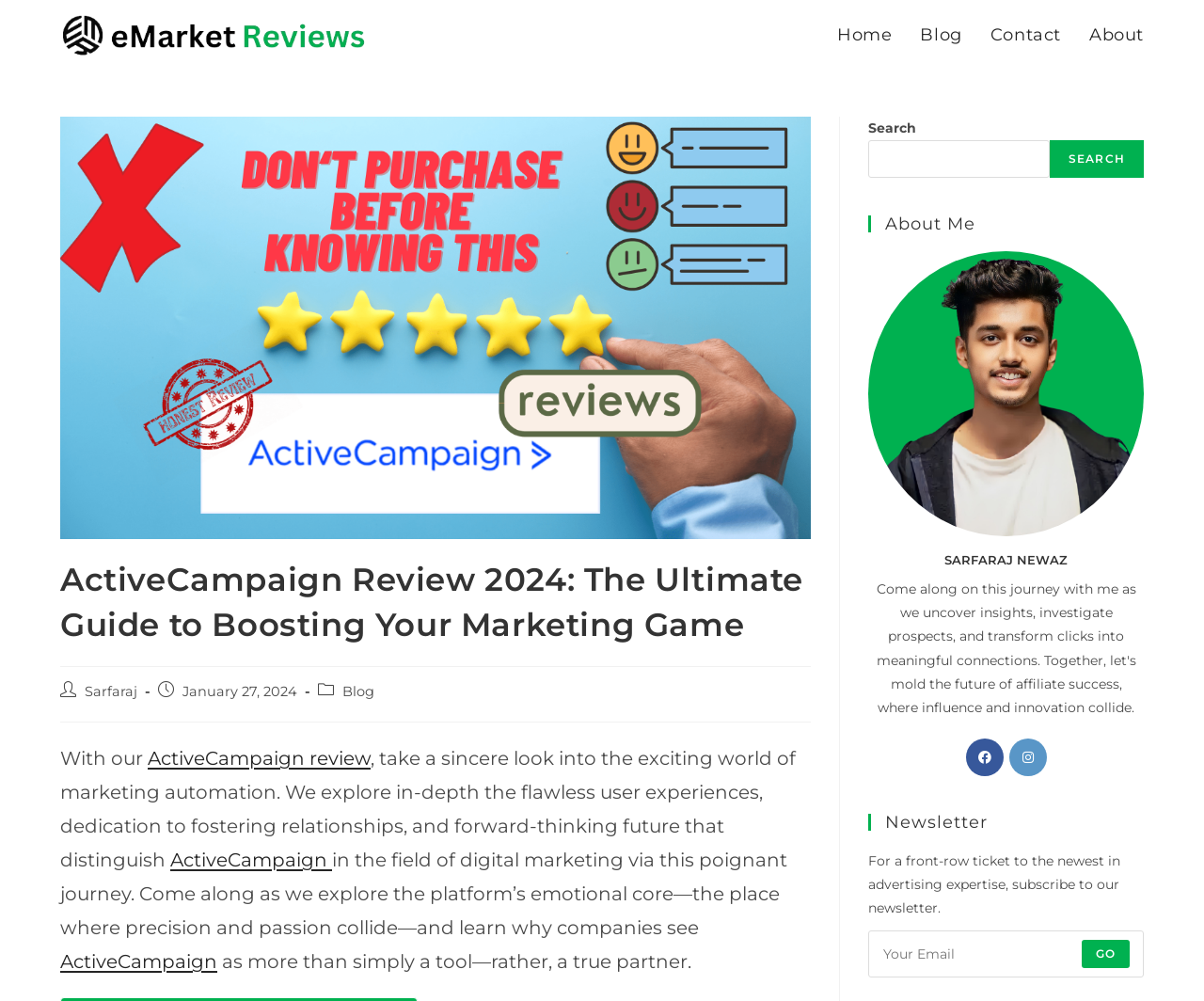Explain in detail what is displayed on the webpage.

The webpage is an article review about ActiveCampaign, a marketing automation platform. At the top, there is a logo of "emarketreviews" on the left, and a navigation menu with links to "Home", "Blog", "Contact", and "About" on the right. 

Below the navigation menu, there is a large header section that takes up most of the width of the page. It contains a heading with the title "ActiveCampaign Review 2024: The Ultimate Guide to Boosting Your Marketing Game" and an image that spans across the section.

Under the header section, there is a section with information about the post, including the author "Sarfaraj", the publication date "January 27, 2024", and the category "Blog". 

The main content of the article starts with a paragraph that introduces the review, mentioning that it will explore the world of marketing automation and the user experiences of ActiveCampaign. The text is divided into several sections, with links to "ActiveCampaign review" and "ActiveCampaign" scattered throughout.

On the right side of the page, there is a search bar with a search button and a label "Search". Below the search bar, there is a section about the author, "Sarfaraj Newaz", with a heading "About Me", an image, and links to social media platforms like Facebook and Instagram.

Further down, there is a section for subscribing to a newsletter, with a heading "Newsletter", a brief description, a text box to enter an email address, and a submit button.